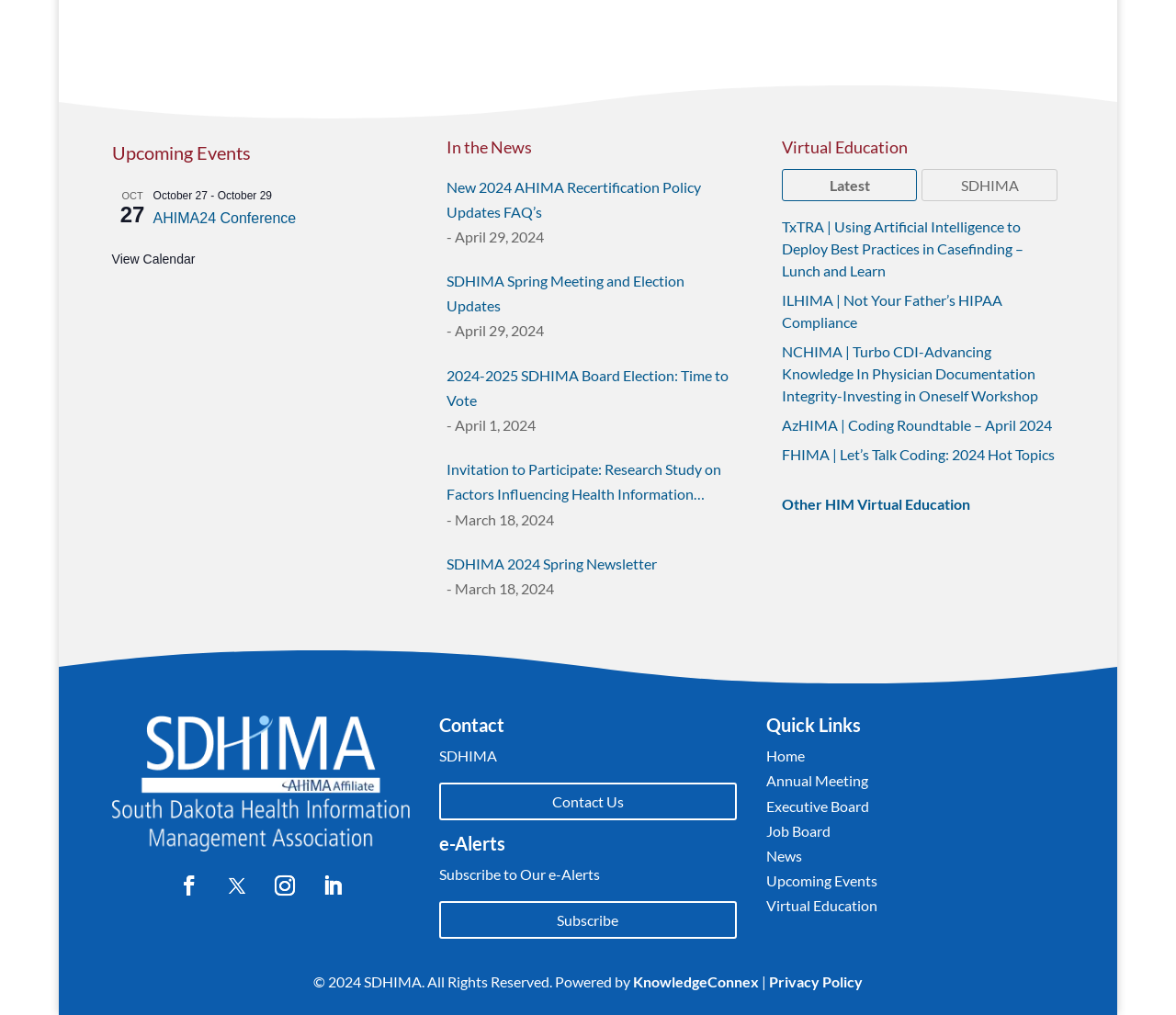Can you show the bounding box coordinates of the region to click on to complete the task described in the instruction: "Participate in TxTRA virtual education"?

[0.665, 0.214, 0.87, 0.275]